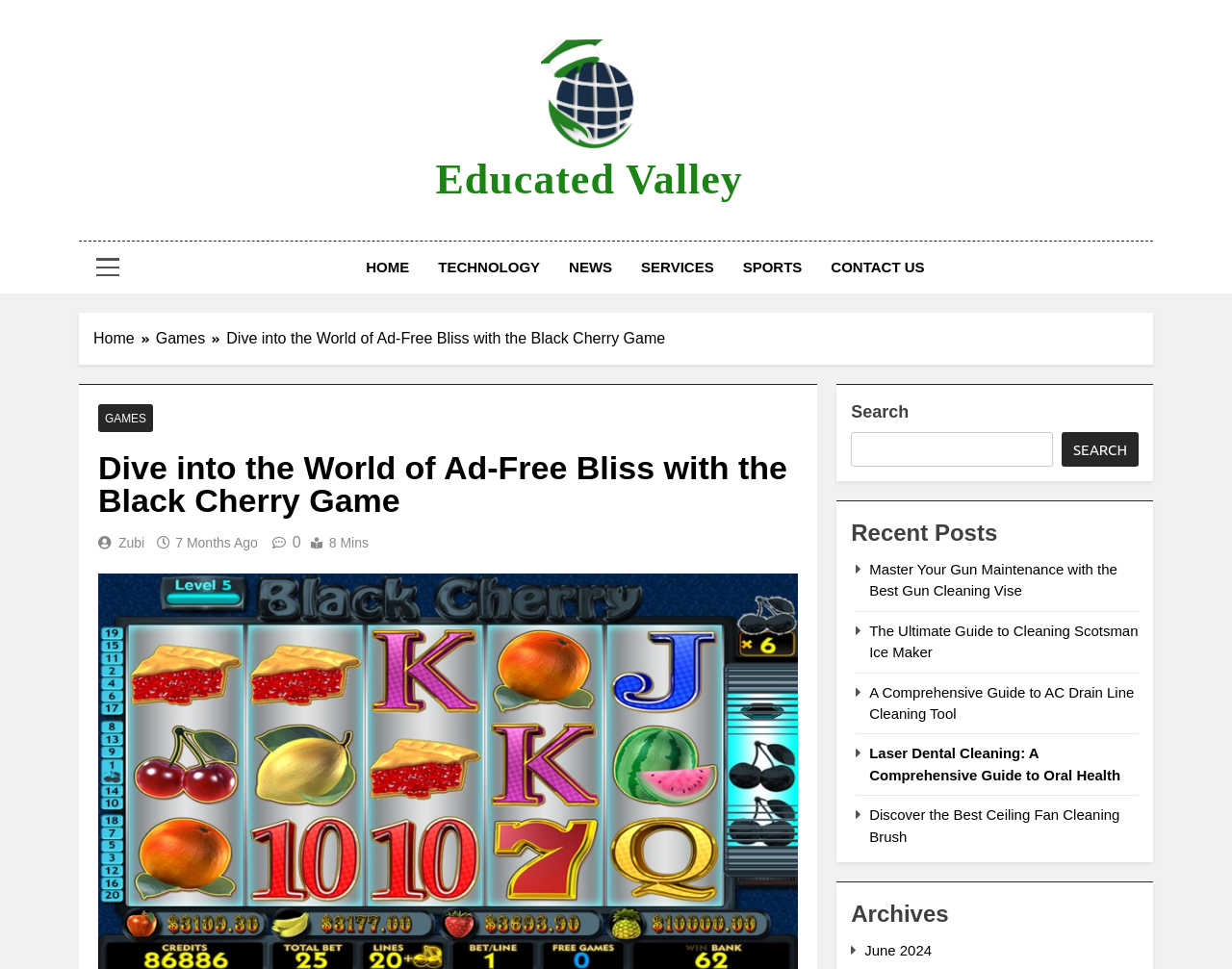Using the element description: "7 months ago7 months ago", determine the bounding box coordinates for the specified UI element. The coordinates should be four float numbers between 0 and 1, [left, top, right, bottom].

[0.142, 0.552, 0.209, 0.568]